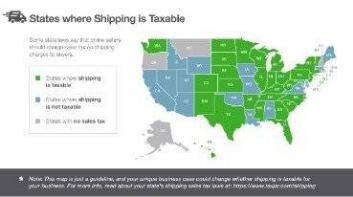Who would find this visual aid particularly useful?
Please answer the question with a detailed response using the information from the screenshot.

The image is particularly useful for online retailers and businesses seeking to understand their tax obligations related to shipping across different states, as it provides a visual representation of the taxation policies of each state.